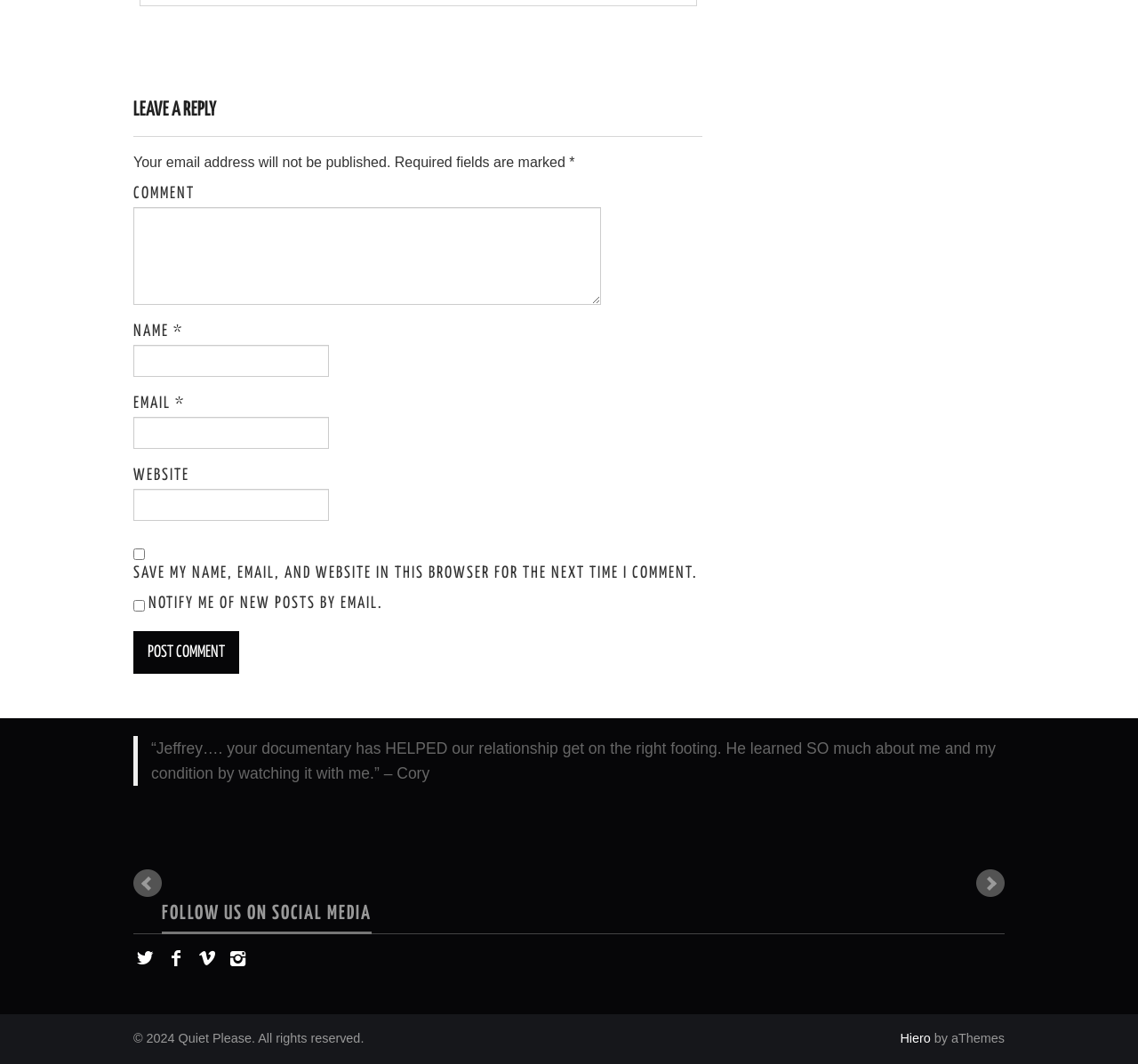Provide the bounding box coordinates for the specified HTML element described in this description: "name="submit" value="Post Comment"". The coordinates should be four float numbers ranging from 0 to 1, in the format [left, top, right, bottom].

[0.117, 0.593, 0.21, 0.633]